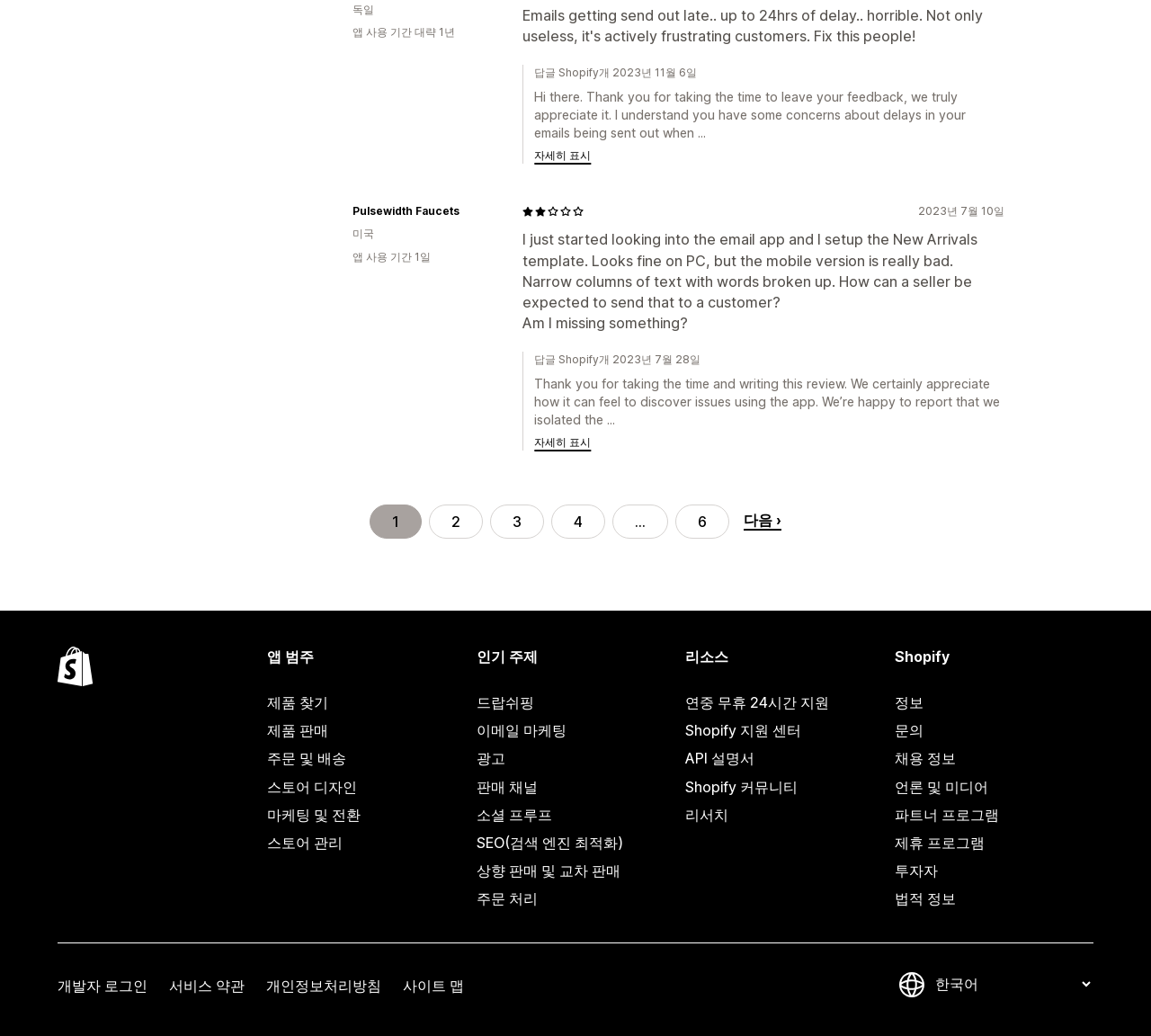Please find the bounding box coordinates of the element that you should click to achieve the following instruction: "Click the '드랍쉬핑' link". The coordinates should be presented as four float numbers between 0 and 1: [left, top, right, bottom].

[0.414, 0.665, 0.586, 0.692]